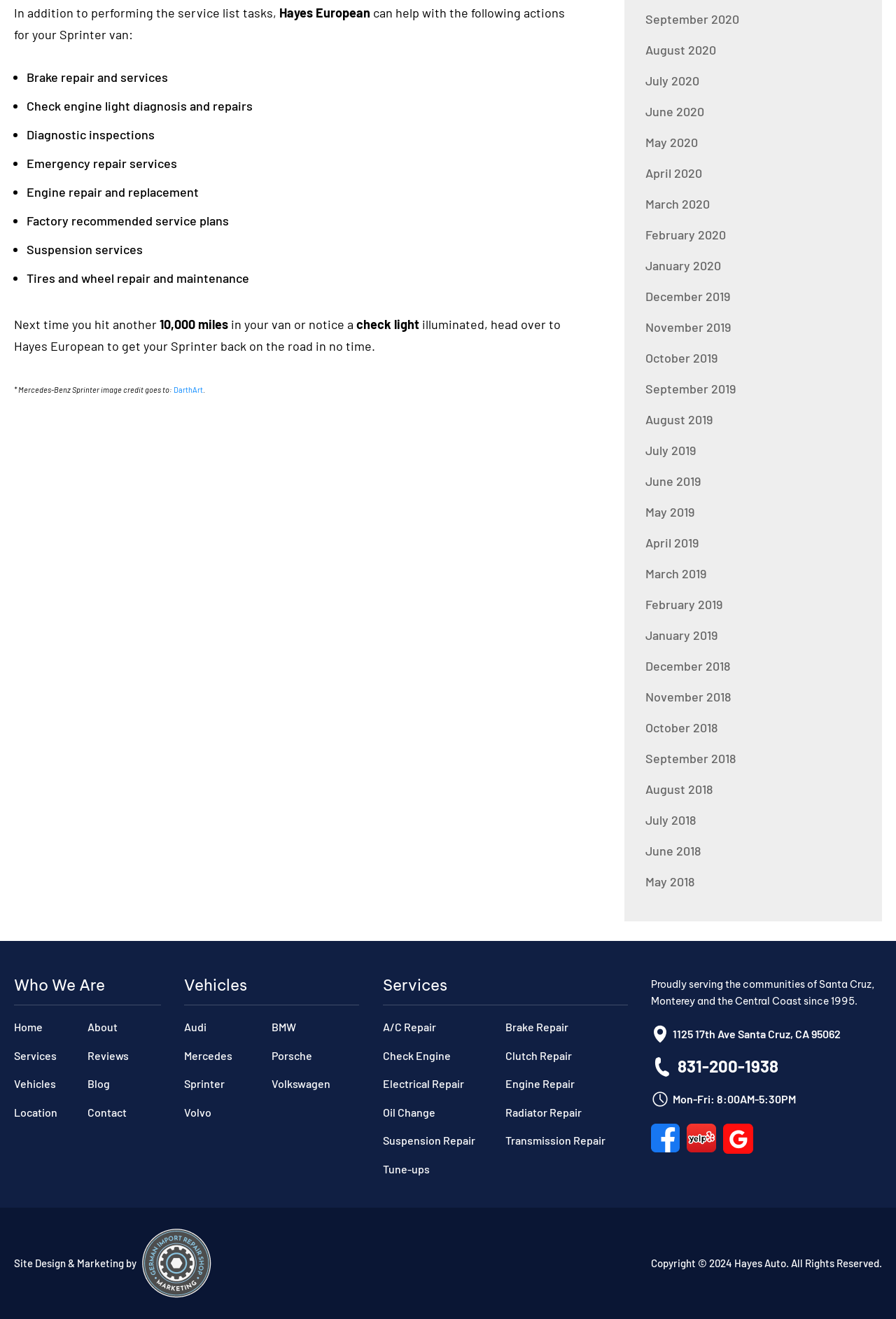Identify the bounding box coordinates of the region that needs to be clicked to carry out this instruction: "View the 'Services' page". Provide these coordinates as four float numbers ranging from 0 to 1, i.e., [left, top, right, bottom].

[0.016, 0.795, 0.063, 0.805]